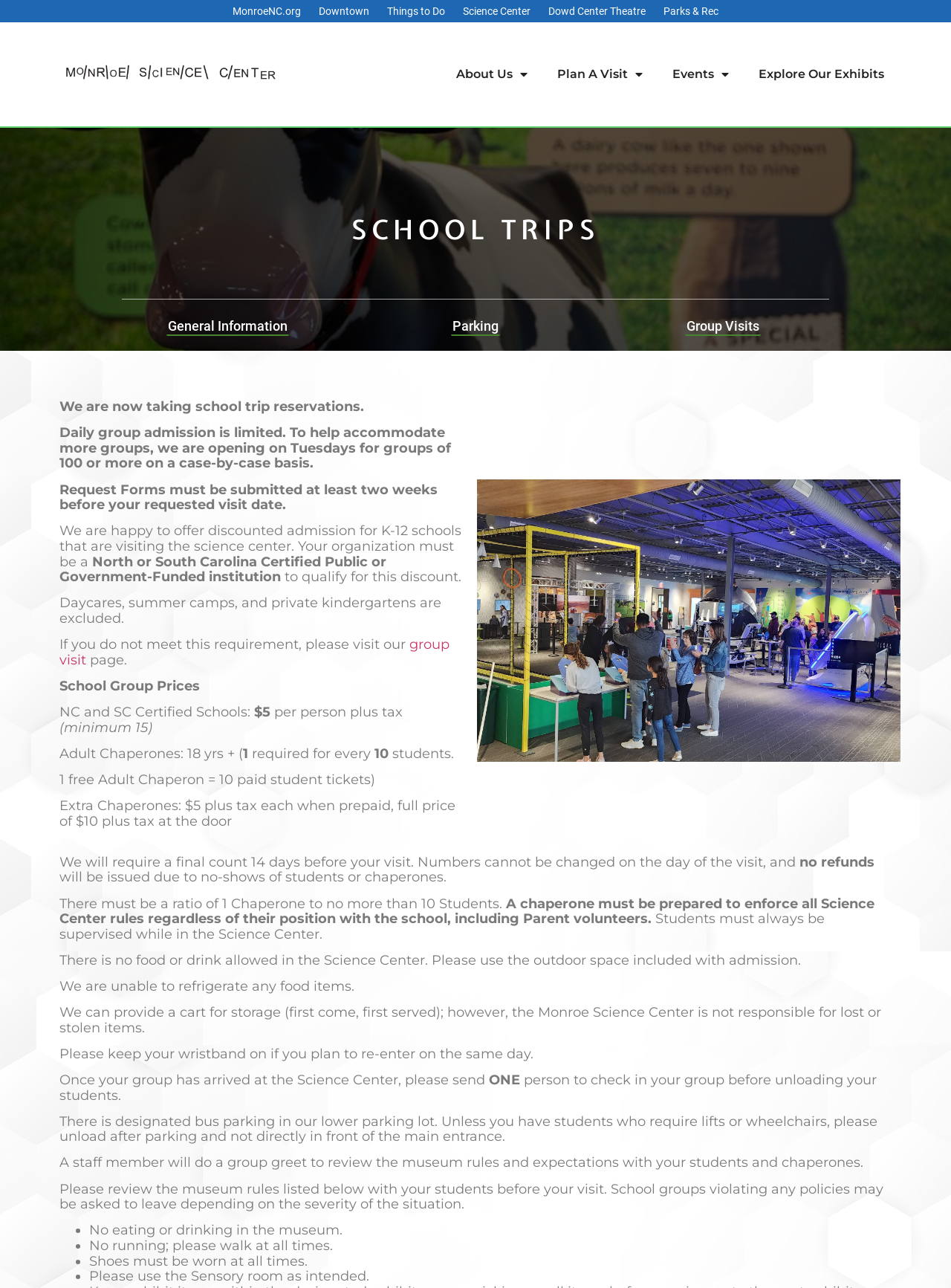Answer briefly with one word or phrase:
What is the minimum number of students required for a school trip?

15